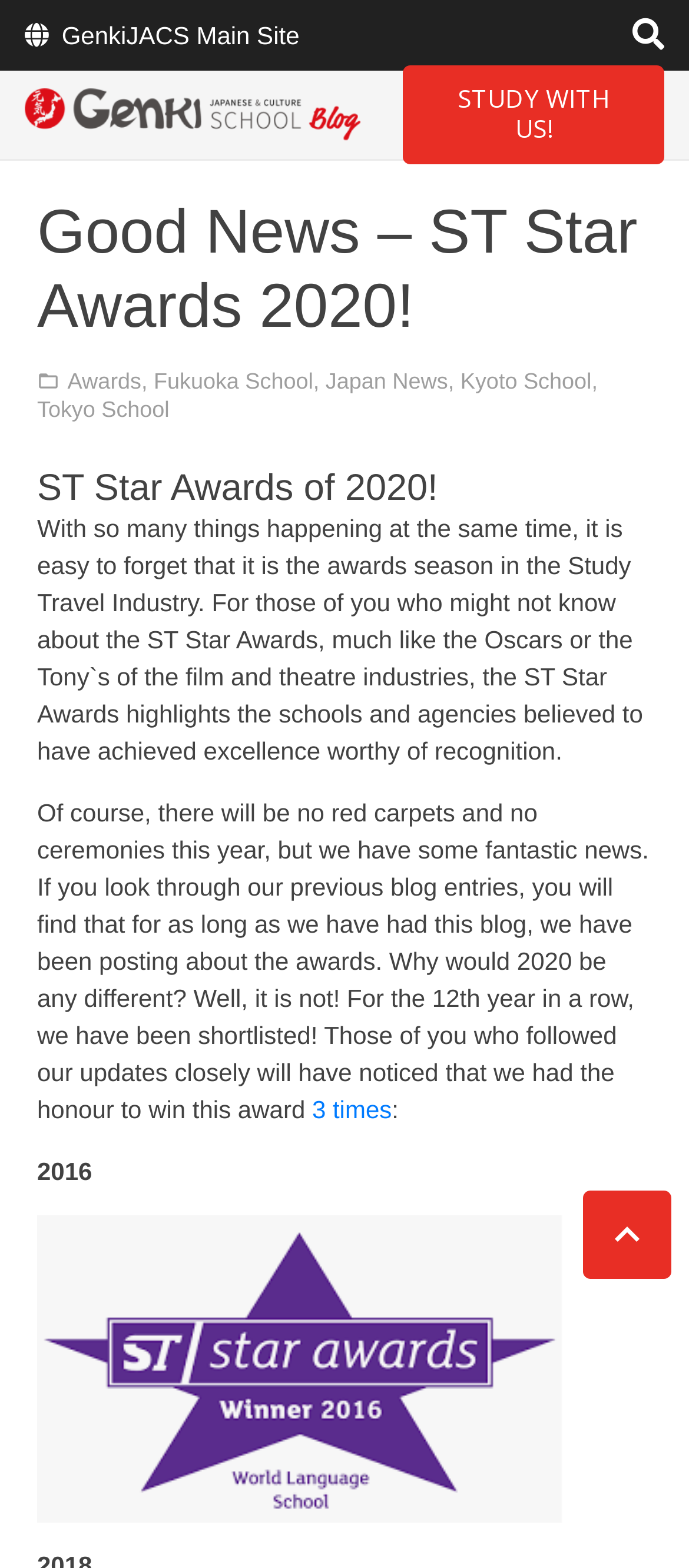Could you indicate the bounding box coordinates of the region to click in order to complete this instruction: "Check the blog entries".

[0.054, 0.509, 0.942, 0.716]